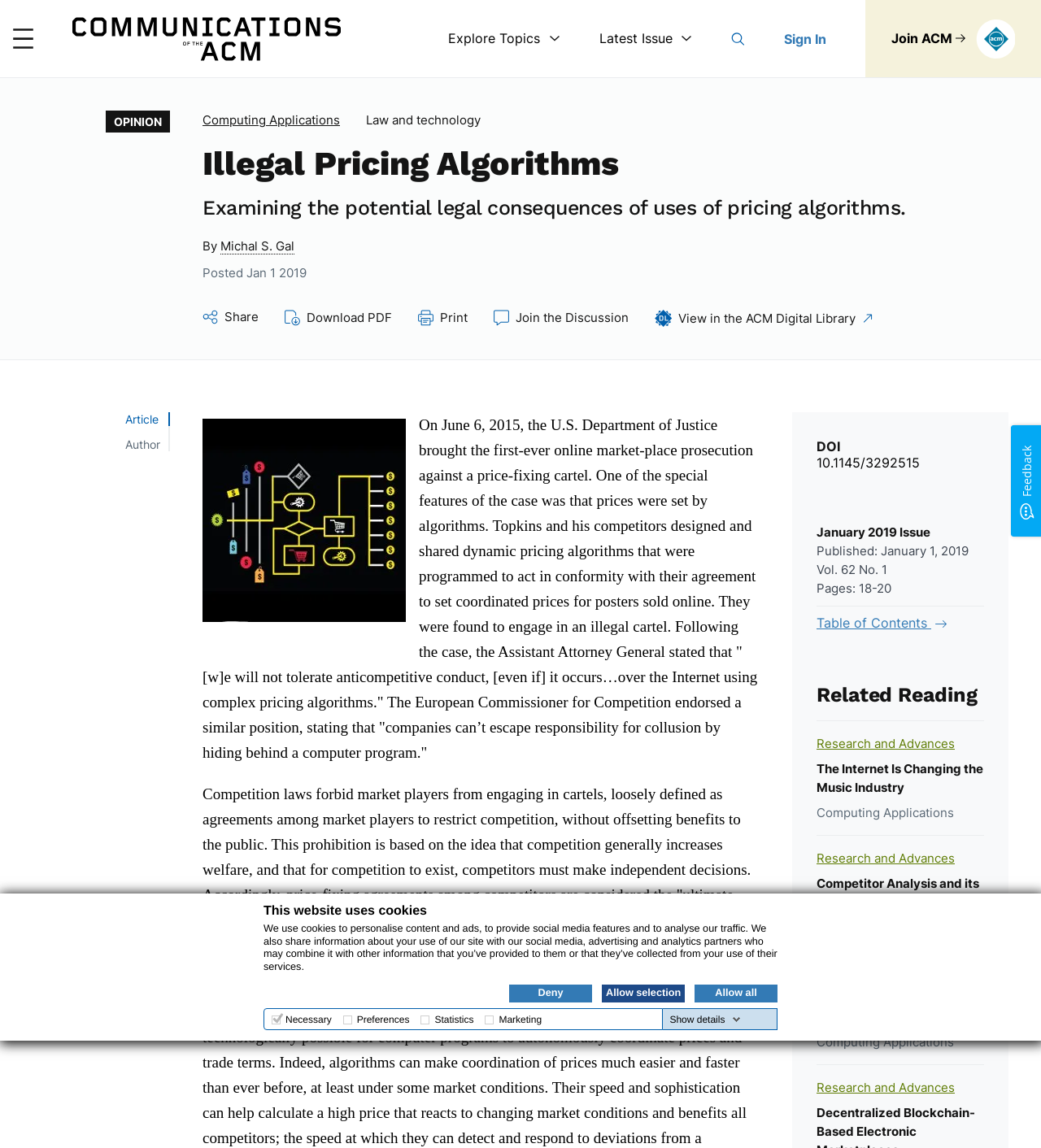Examine the image and give a thorough answer to the following question:
What is the date of publication?

I determined the date of publication by reading the text 'Published: January 1, 2019' which is located at the bottom of the webpage, indicating that the article was published on January 1, 2019.